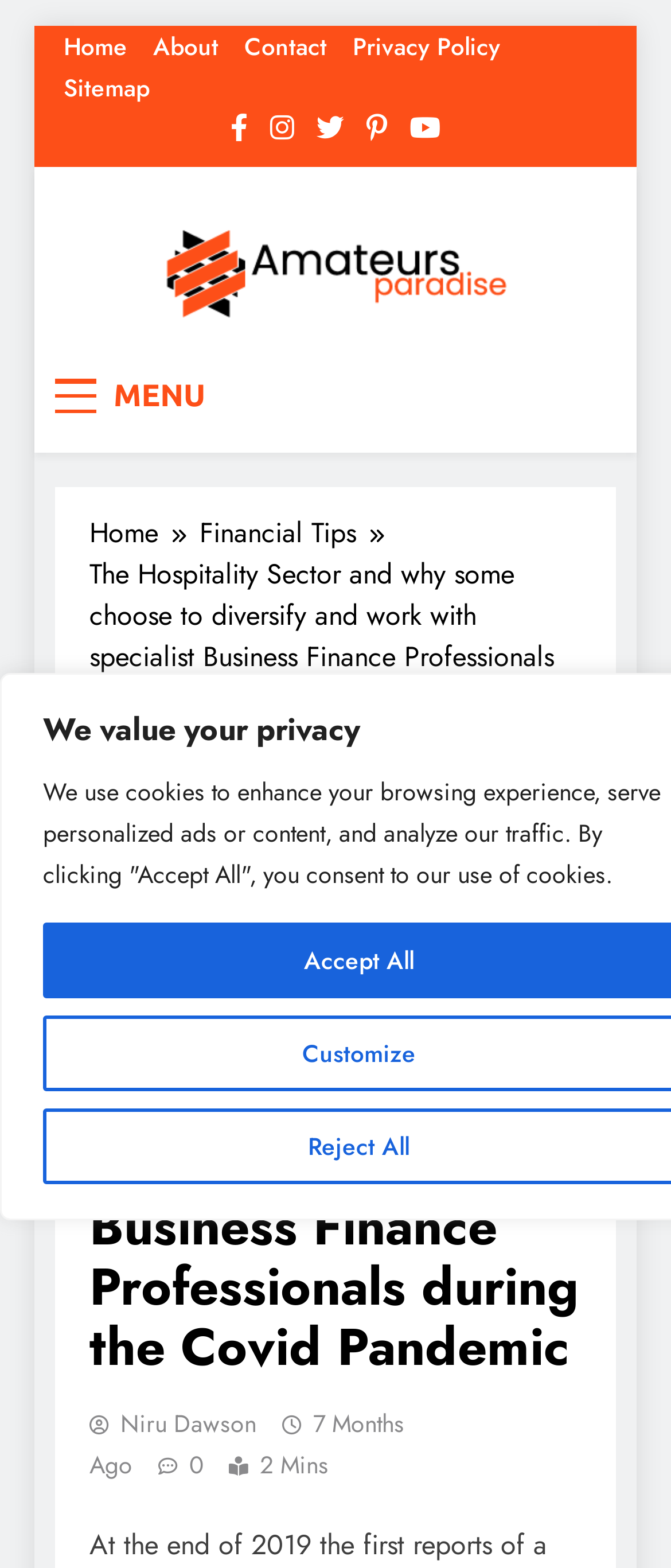Based on the element description, predict the bounding box coordinates (top-left x, top-left y, bottom-right x, bottom-right y) for the UI element in the screenshot: Menu

[0.082, 0.233, 0.327, 0.272]